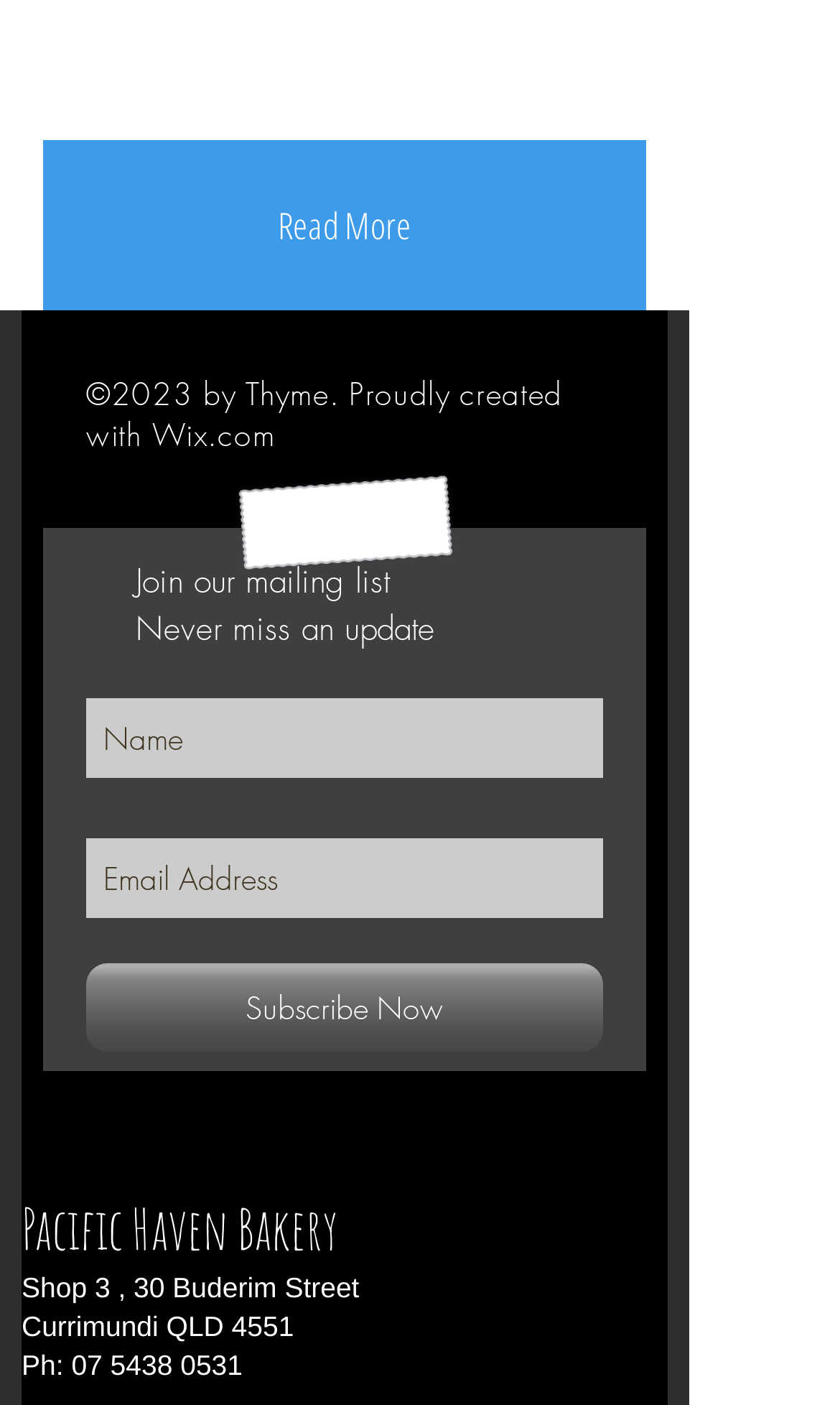What is the address of the bakery?
Refer to the image and give a detailed answer to the query.

The answer can be found in the heading elements at the bottom of the page, which provide the address of the bakery in a hierarchical structure.